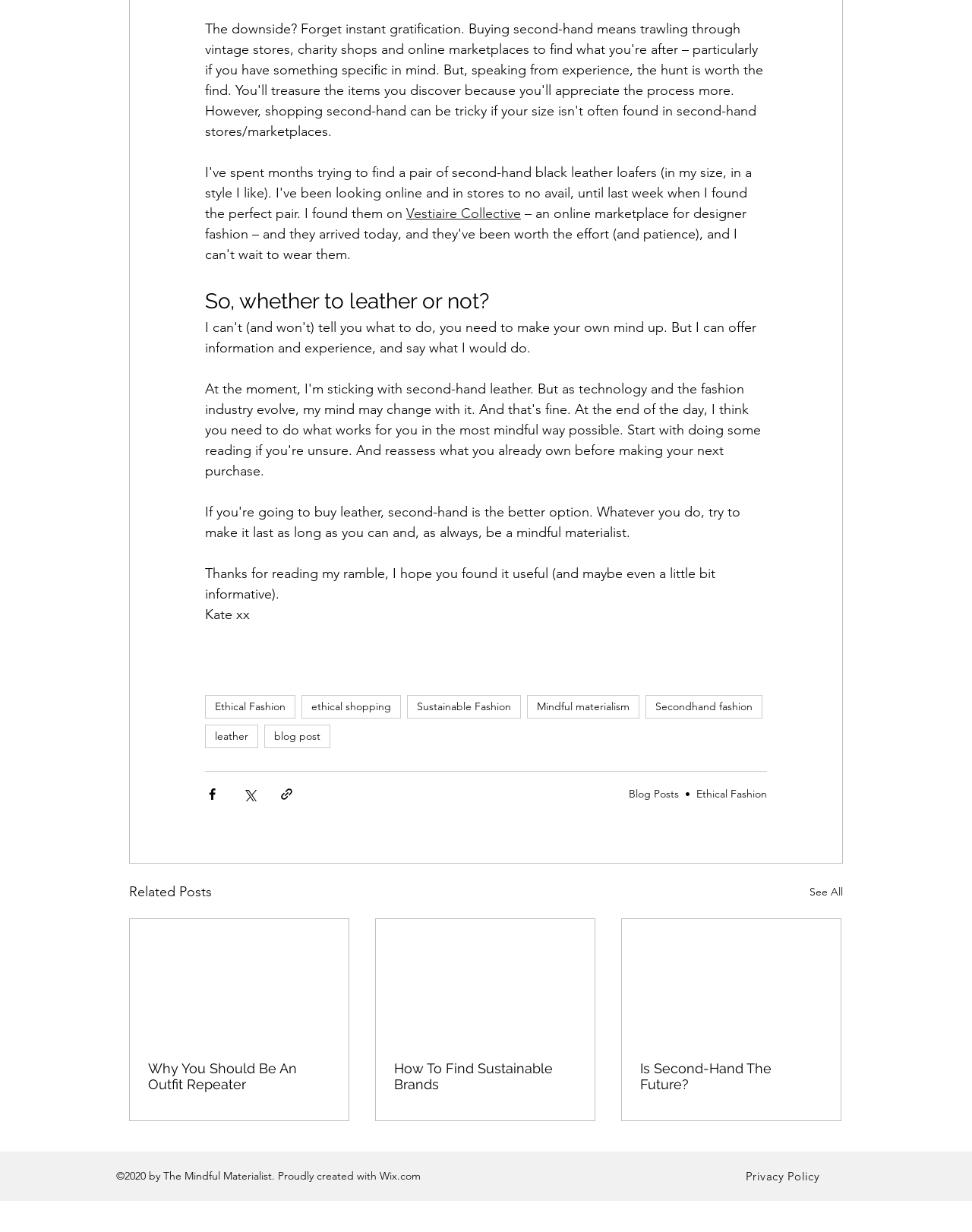How many social media sharing options are available?
Deliver a detailed and extensive answer to the question.

There are three social media sharing options available, namely 'Share via Facebook', 'Share via Twitter', and 'Share via link', which are represented by buttons with bounding box coordinates of [0.211, 0.639, 0.226, 0.65], [0.249, 0.639, 0.264, 0.65], and [0.287, 0.639, 0.302, 0.65] respectively.